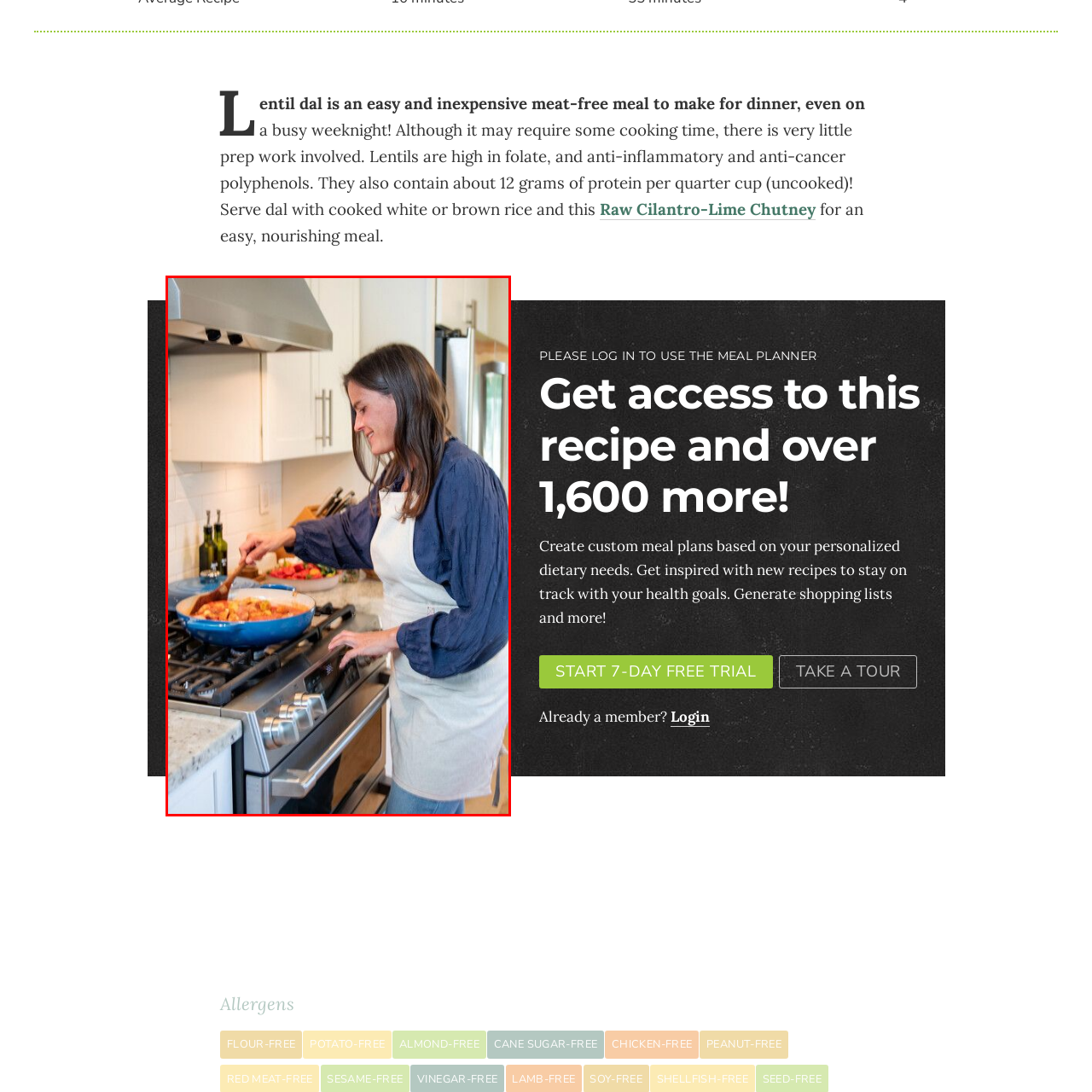What is the color of the pot?
Focus on the image highlighted by the red bounding box and deliver a thorough explanation based on what you see.

The caption specifically mentions that the woman is stirring a vibrant blue pot on the stove, which suggests that the pot is a prominent feature of the scene.